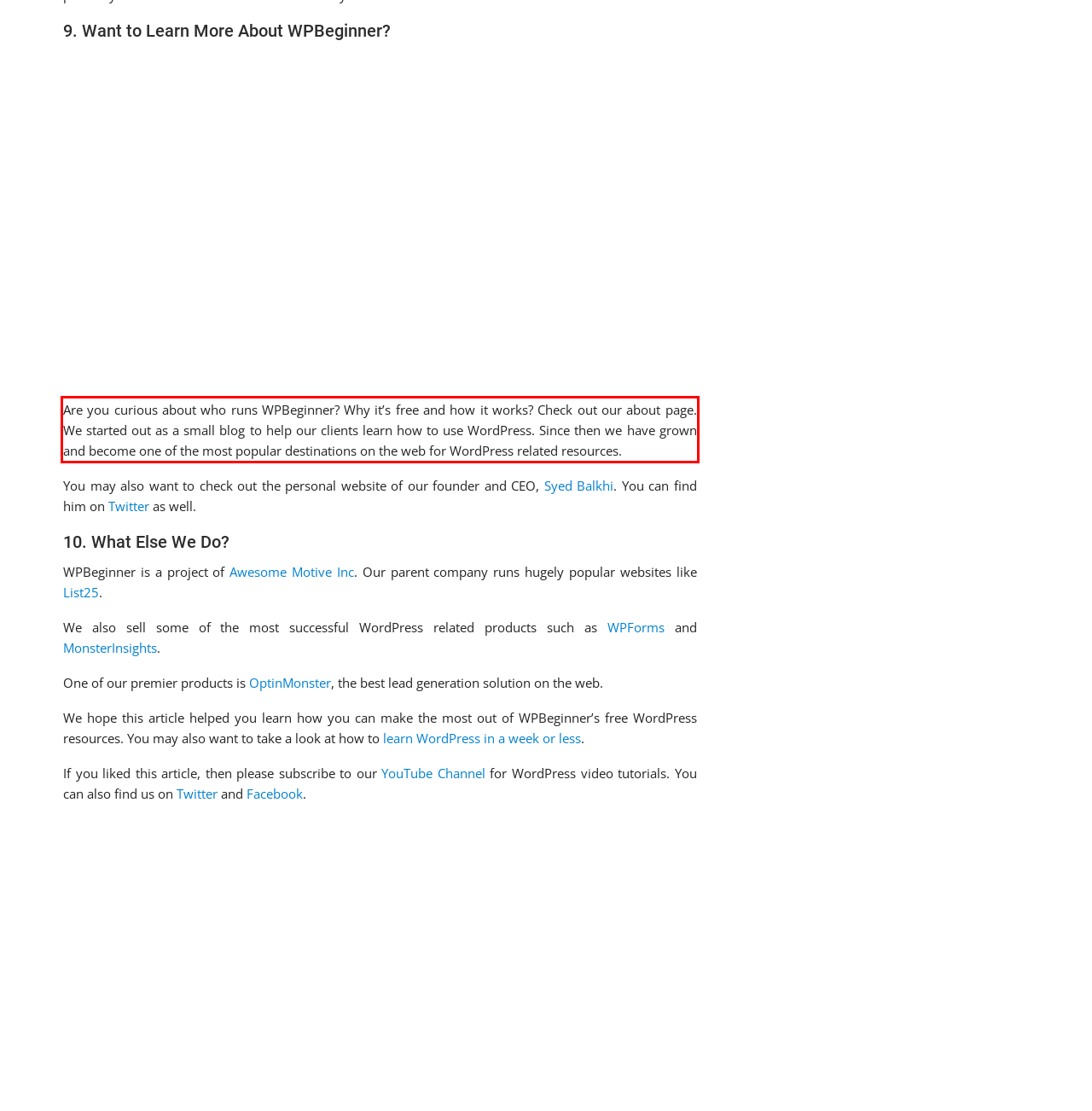Given a webpage screenshot with a red bounding box, perform OCR to read and deliver the text enclosed by the red bounding box.

Are you curious about who runs WPBeginner? Why it’s free and how it works? Check out our about page. We started out as a small blog to help our clients learn how to use WordPress. Since then we have grown and become one of the most popular destinations on the web for WordPress related resources.